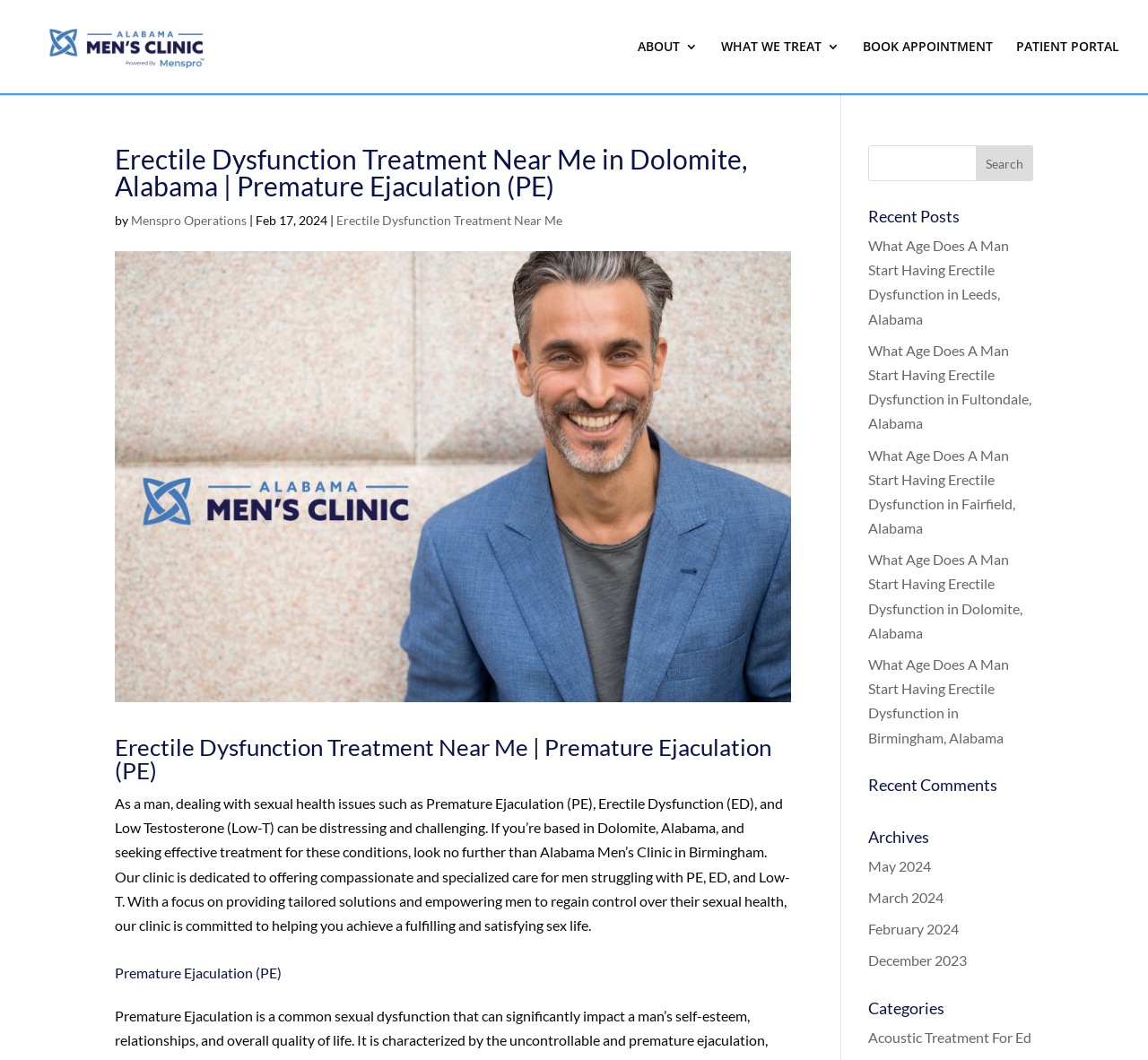Please specify the bounding box coordinates of the clickable section necessary to execute the following command: "Read about Premature Ejaculation".

[0.1, 0.911, 0.689, 0.933]